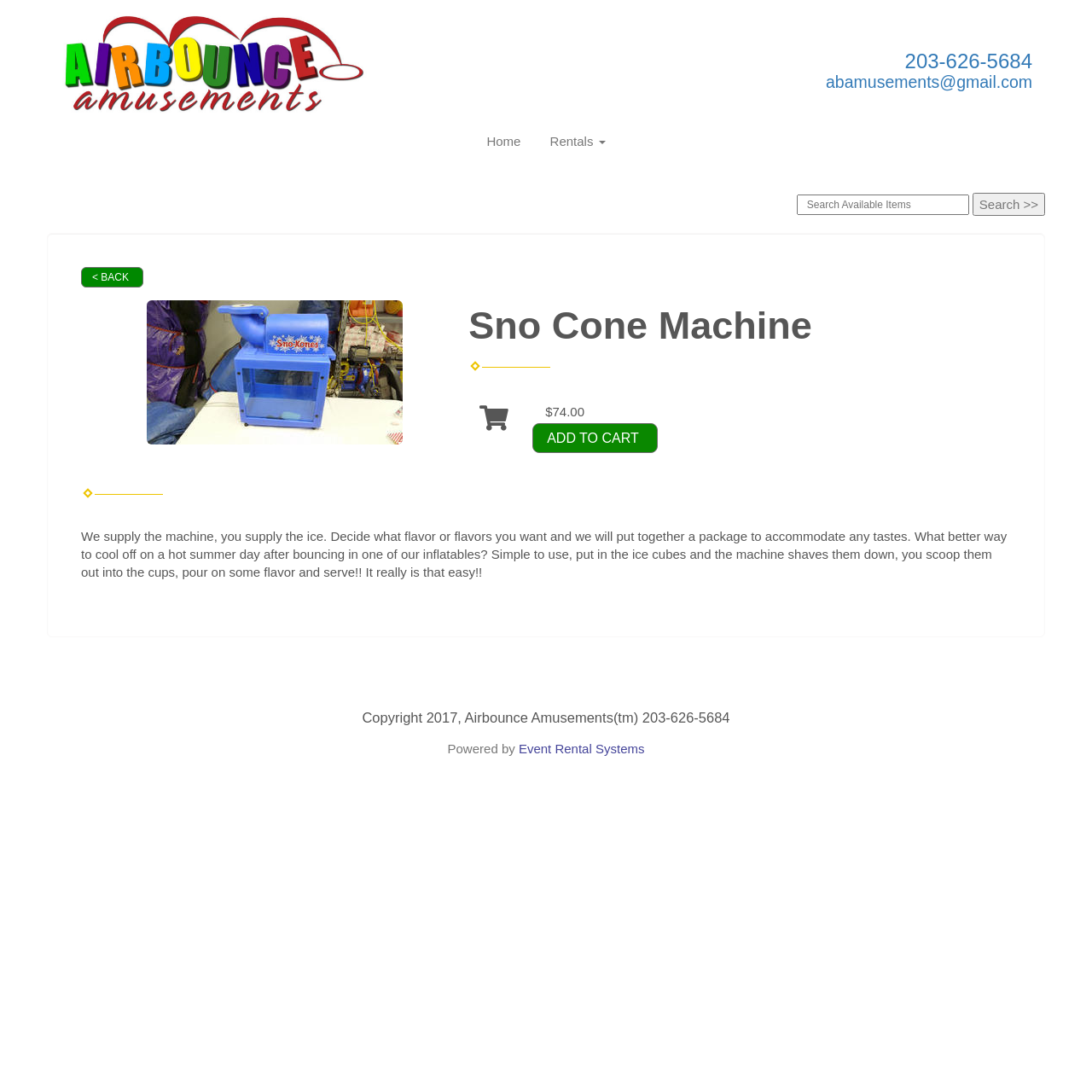Please provide a brief answer to the question using only one word or phrase: 
What is the price of the Sno Cone Machine?

$74.00